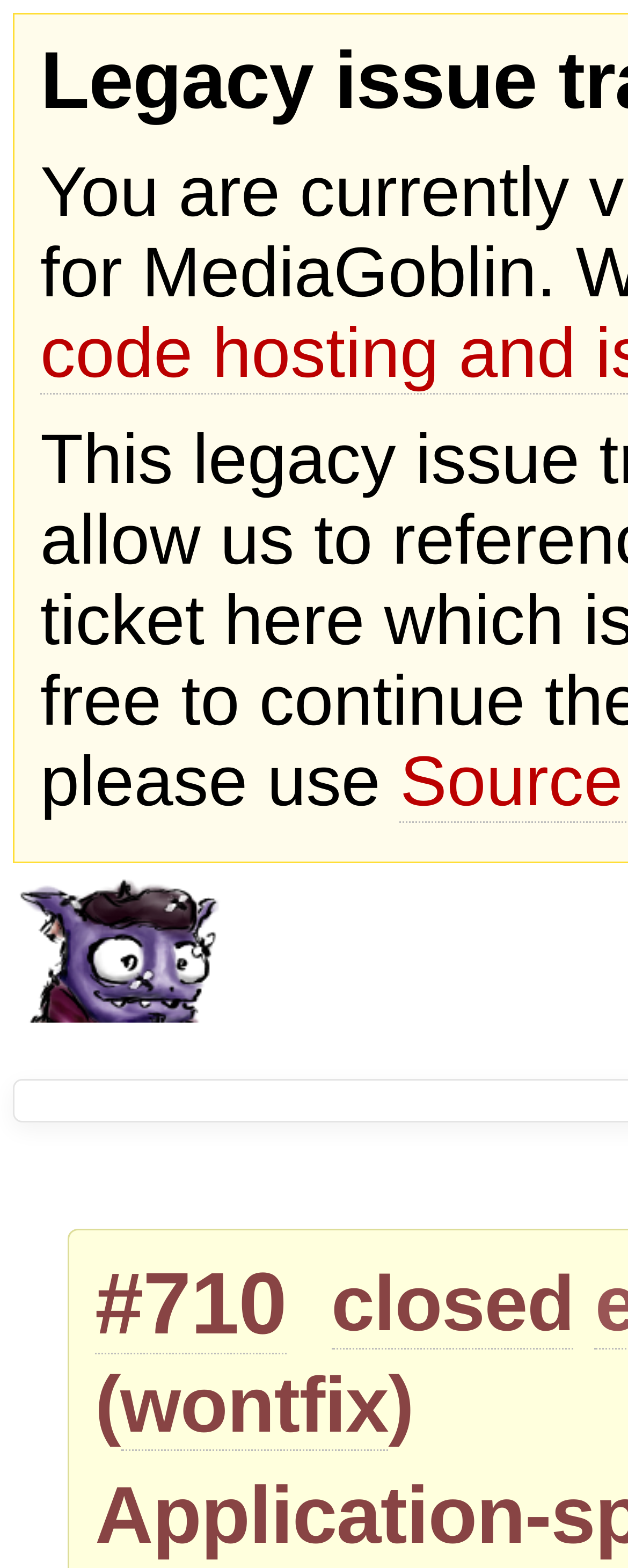Identify and provide the title of the webpage.

Legacy issue tracker